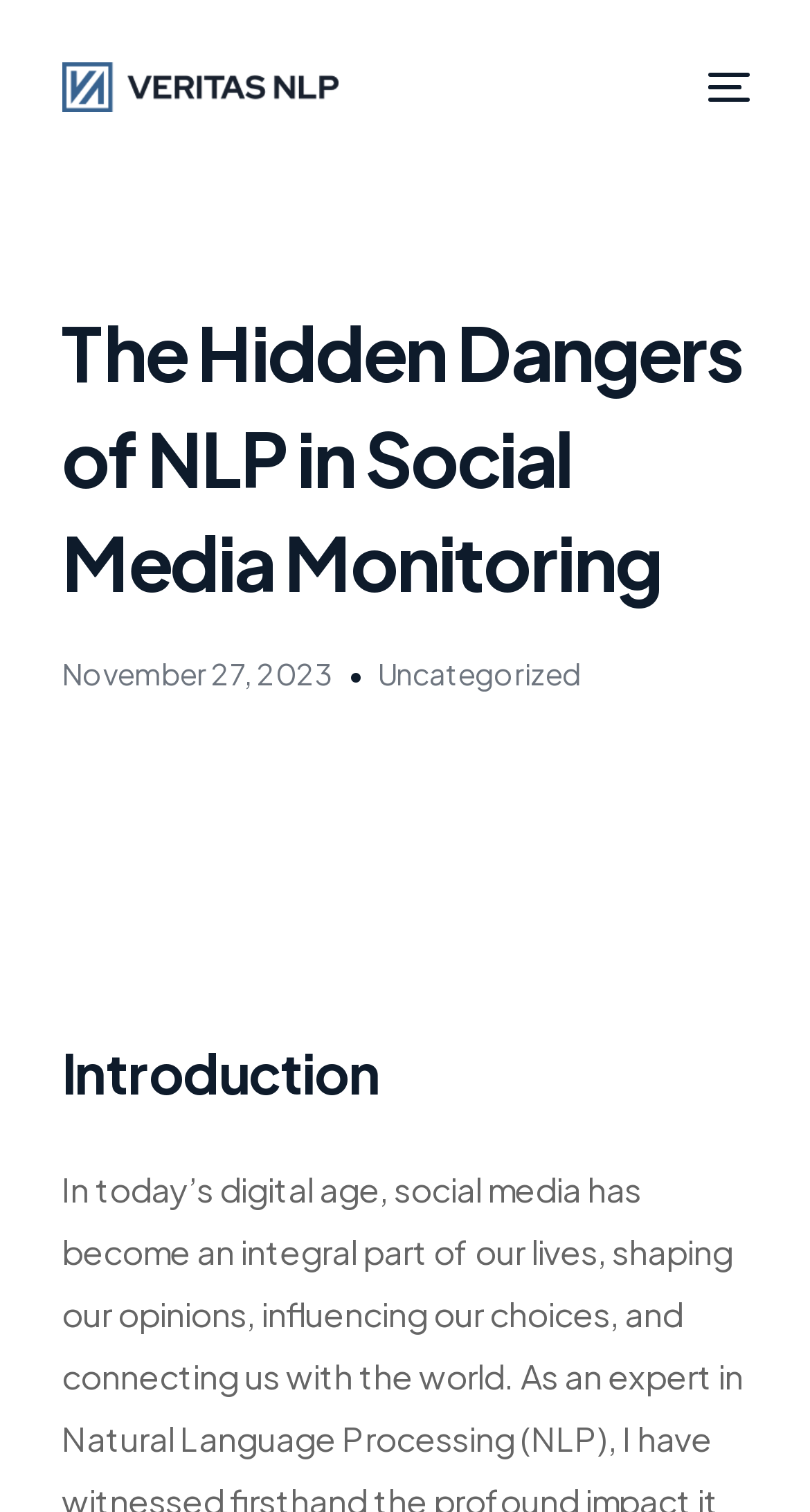What is the headline of the webpage?

The Hidden Dangers of NLP in Social Media Monitoring